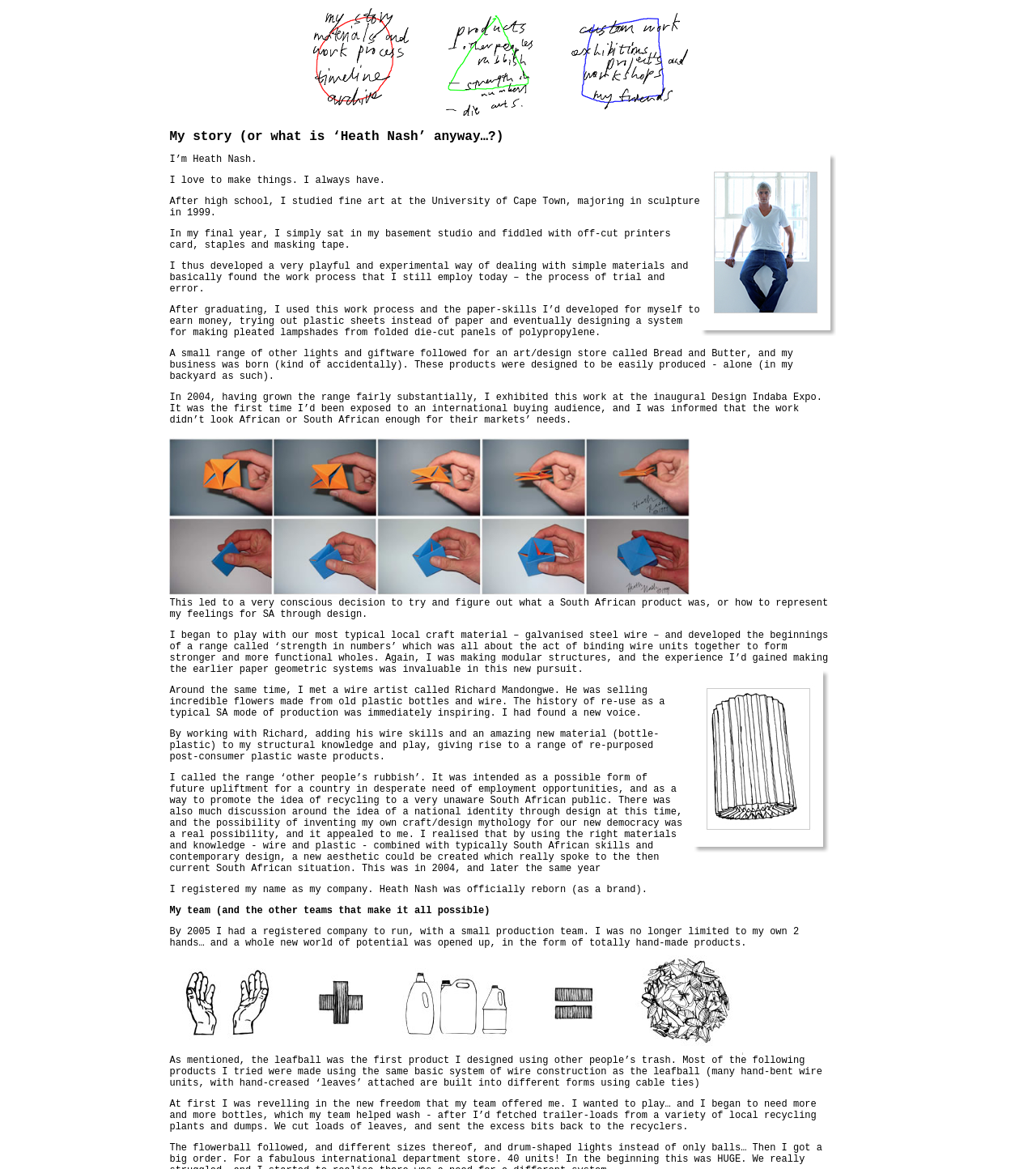Elaborate on the information and visuals displayed on the webpage.

The webpage is about Heath Nash, a designer, and his story. At the top, there is a navigation menu with several links, including "my story", "materials and work process", "timeline", "archive", "products", "other people's rubbish", "strength in numbers", "die cuts", "custom work", "exhibitions projects and workshops", and "my friends". 

Below the navigation menu, there is a heading that reads "My story (or what is ‘Heath Nash’ anyway…?)". This is followed by a large image that takes up most of the width of the page. 

The main content of the page is a series of paragraphs that tell Heath Nash's story, including his journey as a designer, his inspirations, and his experiences. The text is accompanied by several images, including photos of his designs and materials. 

The story begins with Heath Nash's decision to figure out what a South African product is and how to represent his feelings for South Africa through design. He started working with galvanized steel wire and developed a range called "strength in numbers", which is about binding wire units together to form stronger and more functional wholes. 

He then met a wire artist named Richard Mandongwe, who inspired him to work with recycled materials. Heath Nash started working with Richard, combining his structural knowledge with Richard's wire skills and a new material, bottle-plastic, to create a range of re-purposed post-consumer plastic waste products called "other people's rubbish". 

The story continues with Heath Nash's journey, including his registration of his name as a company, the growth of his team, and the expansion of his product range. Throughout the page, there are images and paragraphs that provide more information about his designs, materials, and experiences.